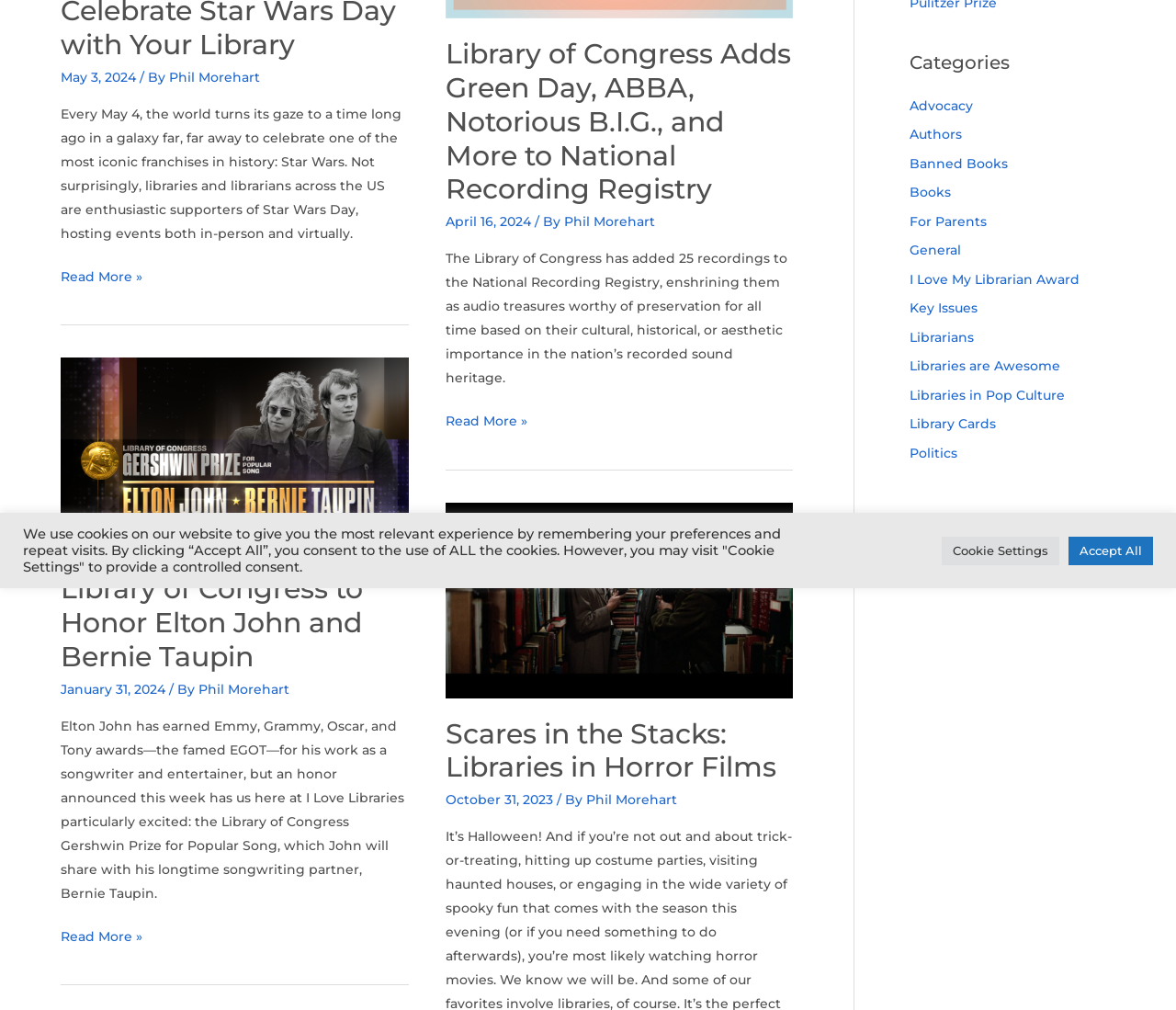Bounding box coordinates are specified in the format (top-left x, top-left y, bottom-right x, bottom-right y). All values are floating point numbers bounded between 0 and 1. Please provide the bounding box coordinate of the region this sentence describes: I Love My Librarian Award

[0.773, 0.268, 0.918, 0.284]